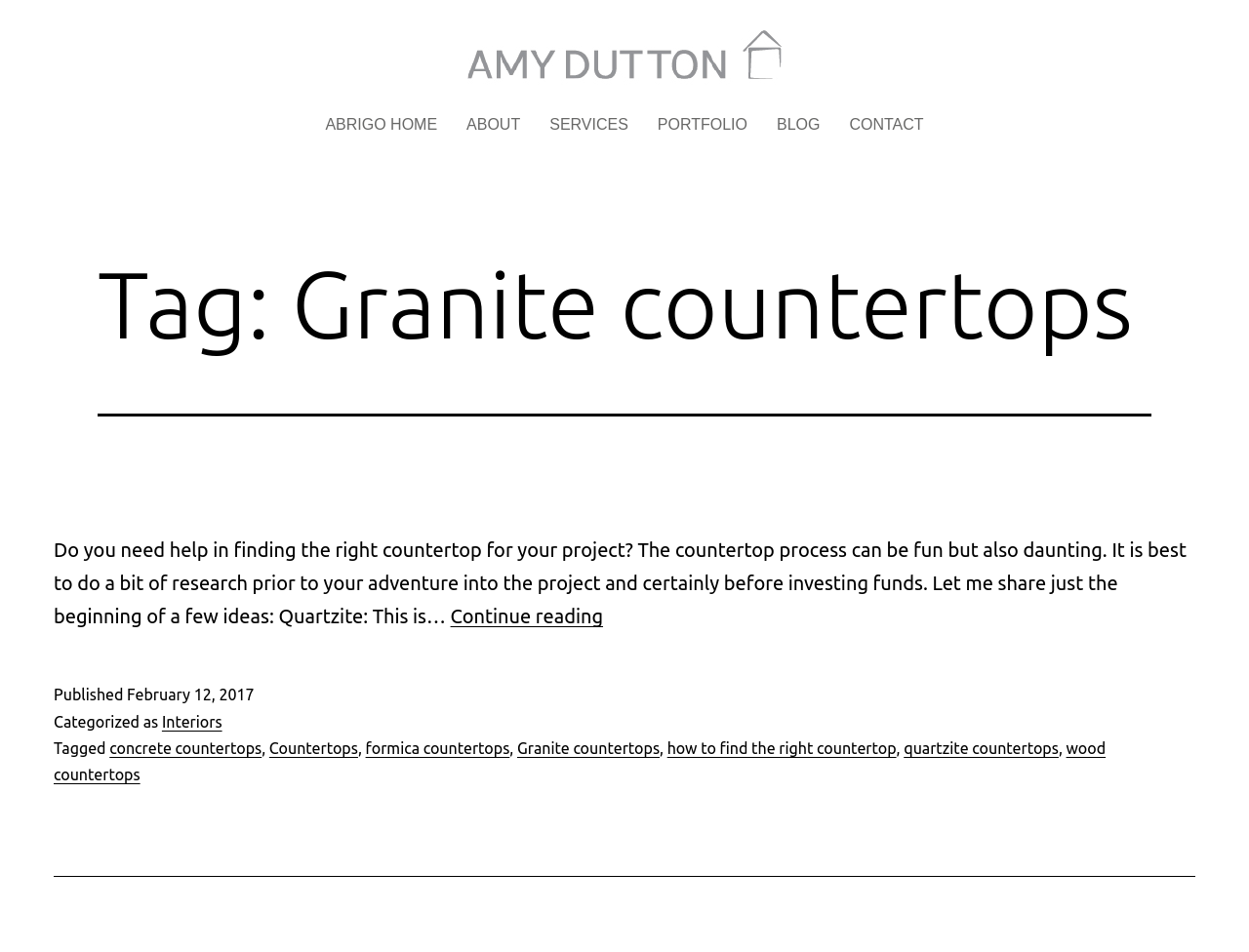Specify the bounding box coordinates of the area that needs to be clicked to achieve the following instruction: "go to Amy Dutton Home".

[0.374, 0.049, 0.626, 0.072]